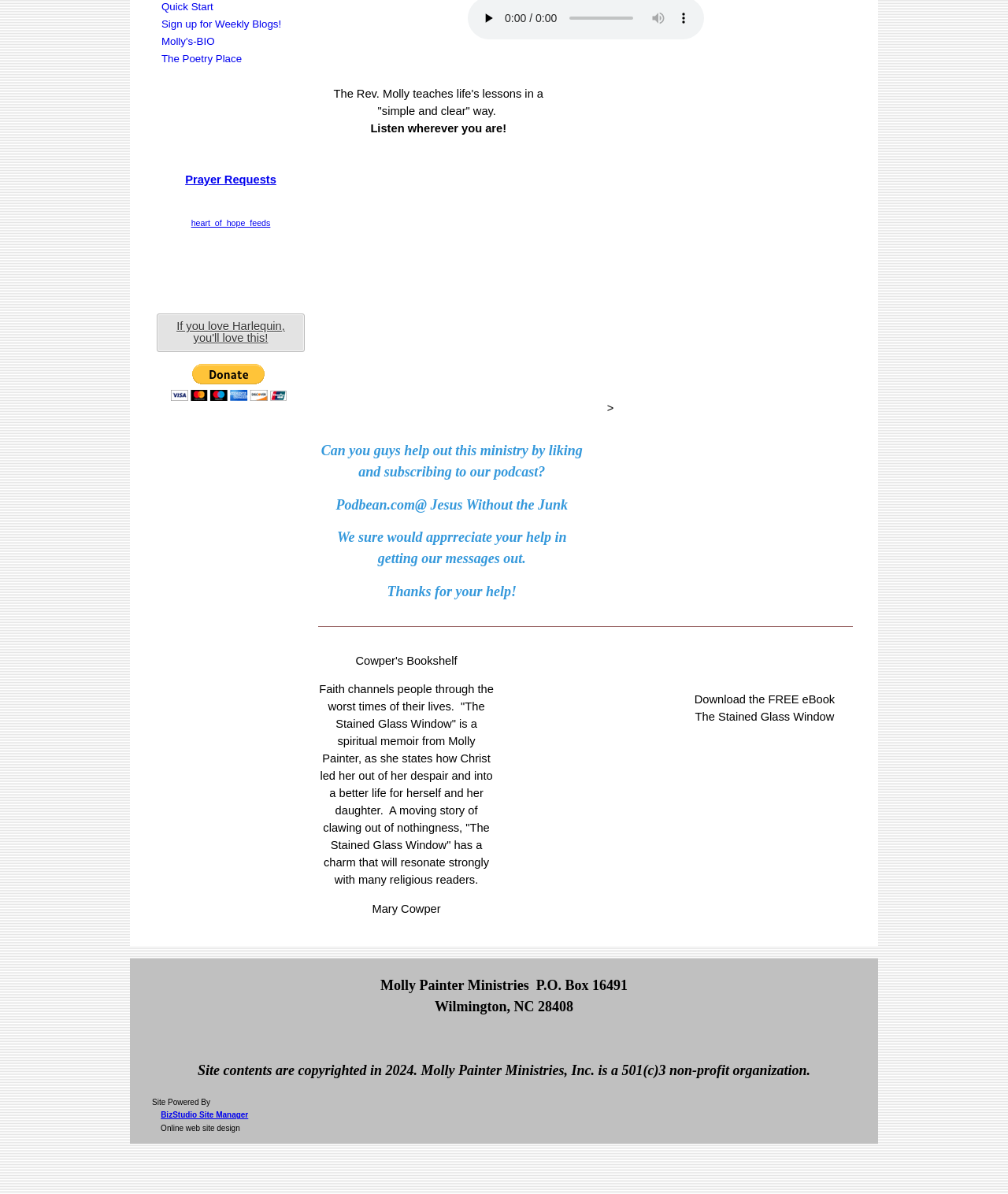Based on the description "BizStudio Site Manager", find the bounding box of the specified UI element.

[0.159, 0.93, 0.246, 0.938]